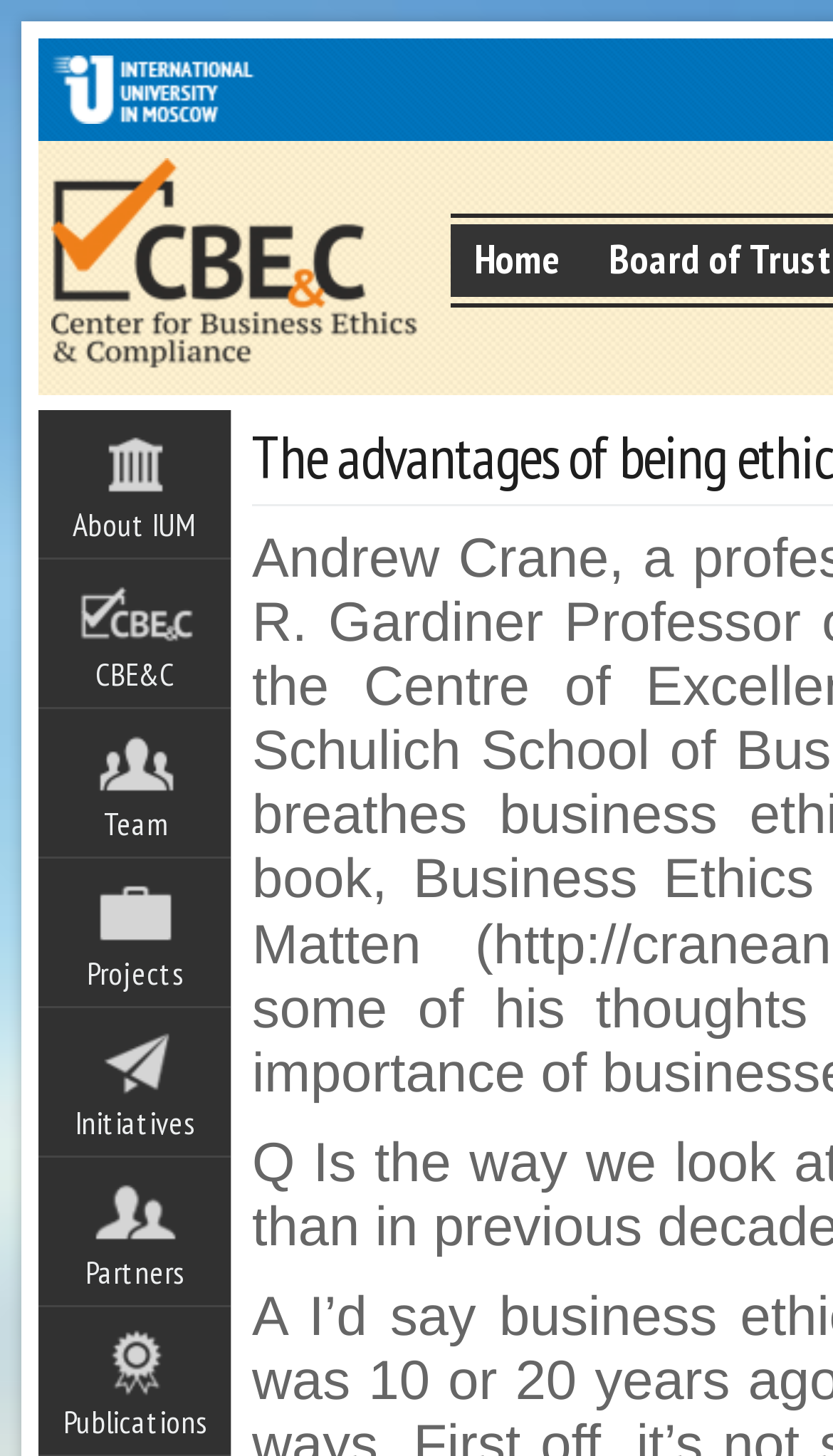How many navigation links are there?
Please use the image to provide a one-word or short phrase answer.

9